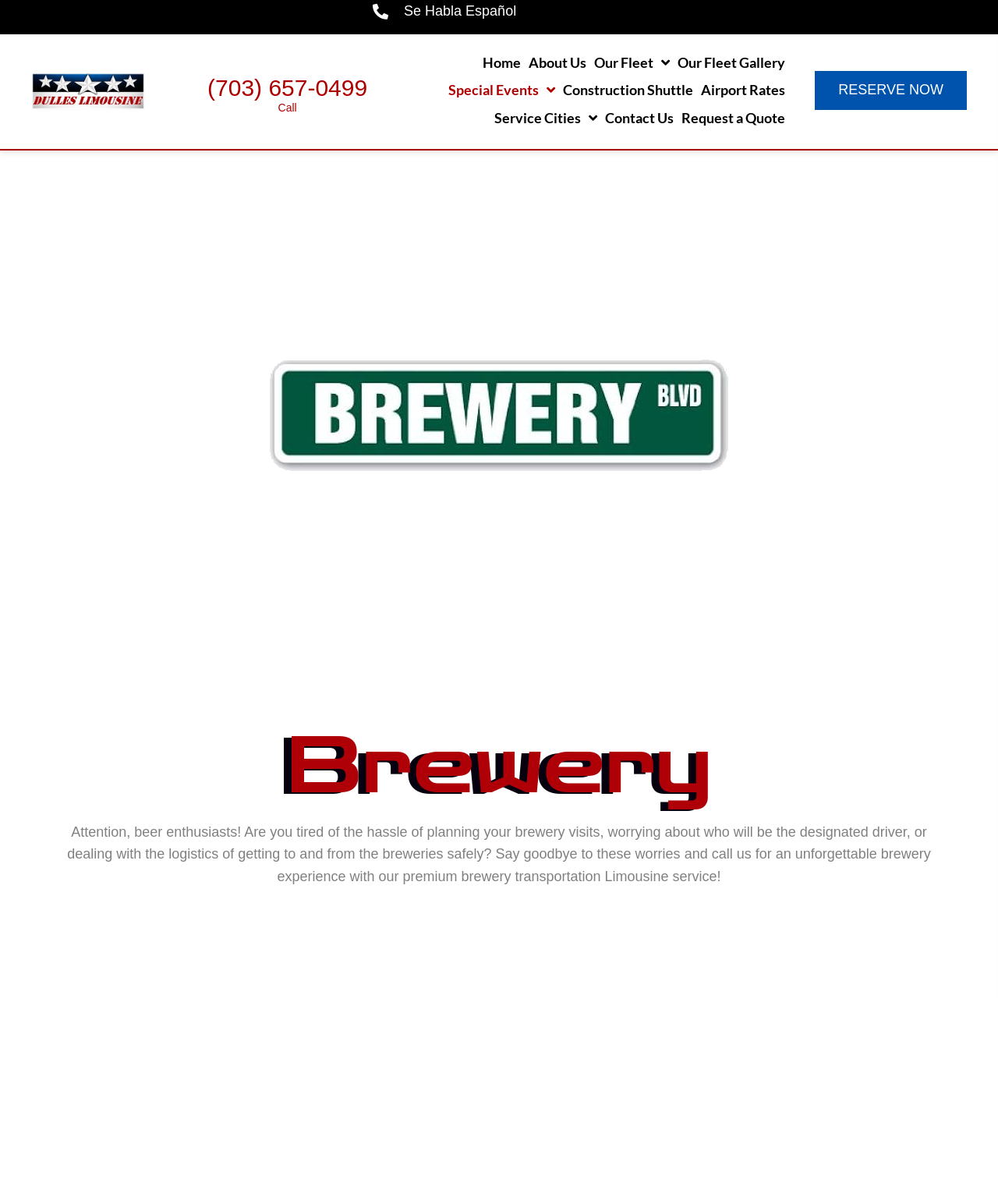What language is also supported?
Using the image, respond with a single word or phrase.

Spanish